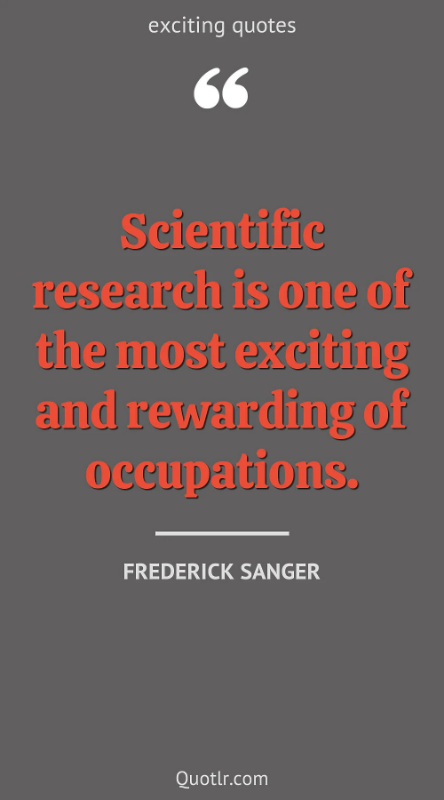What is the design style of the quote's layout?
Please provide a single word or phrase in response based on the screenshot.

Modern aesthetic